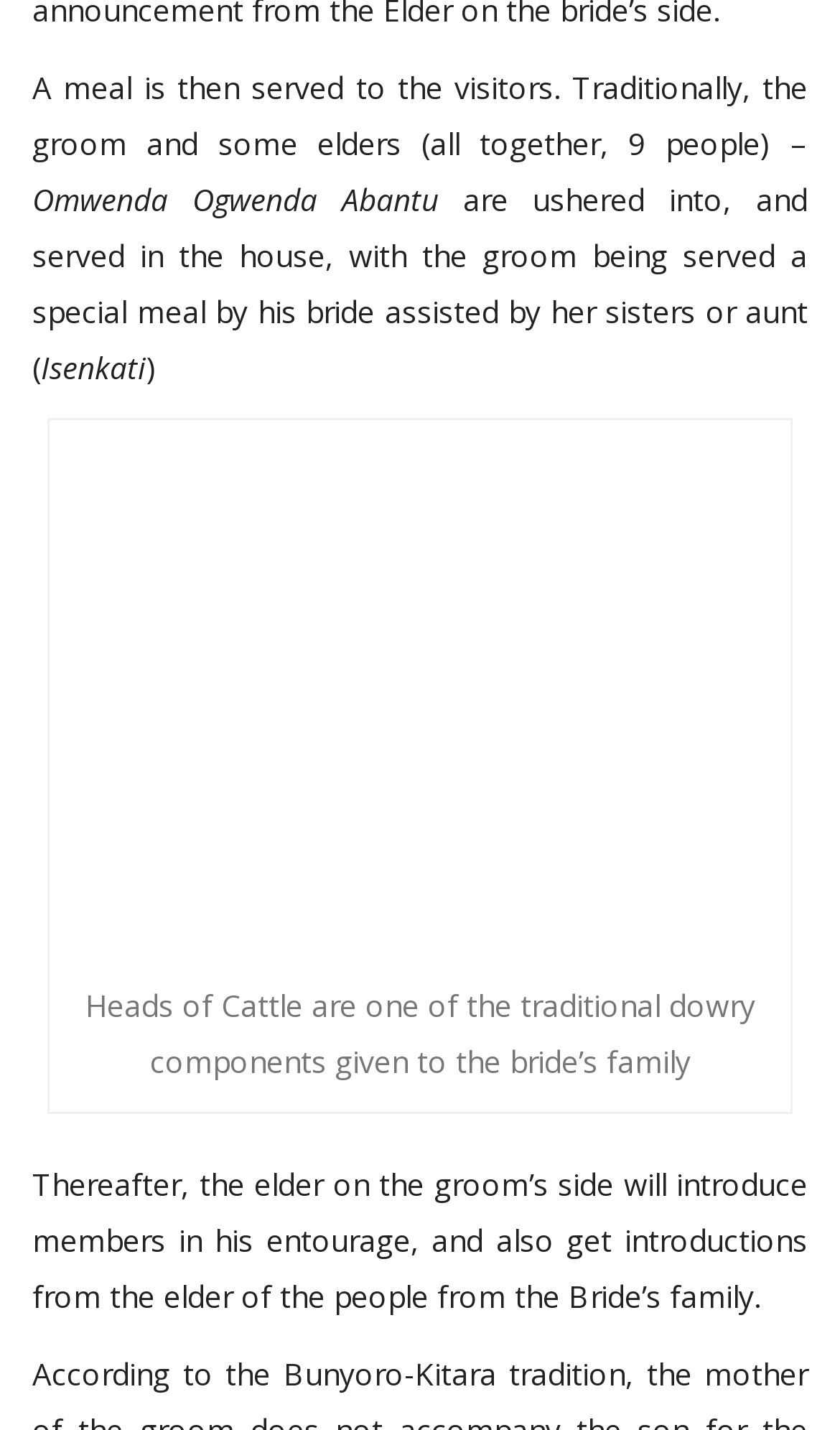How many people are involved in the traditional meal serving?
Using the image as a reference, answer the question with a short word or phrase.

9 people